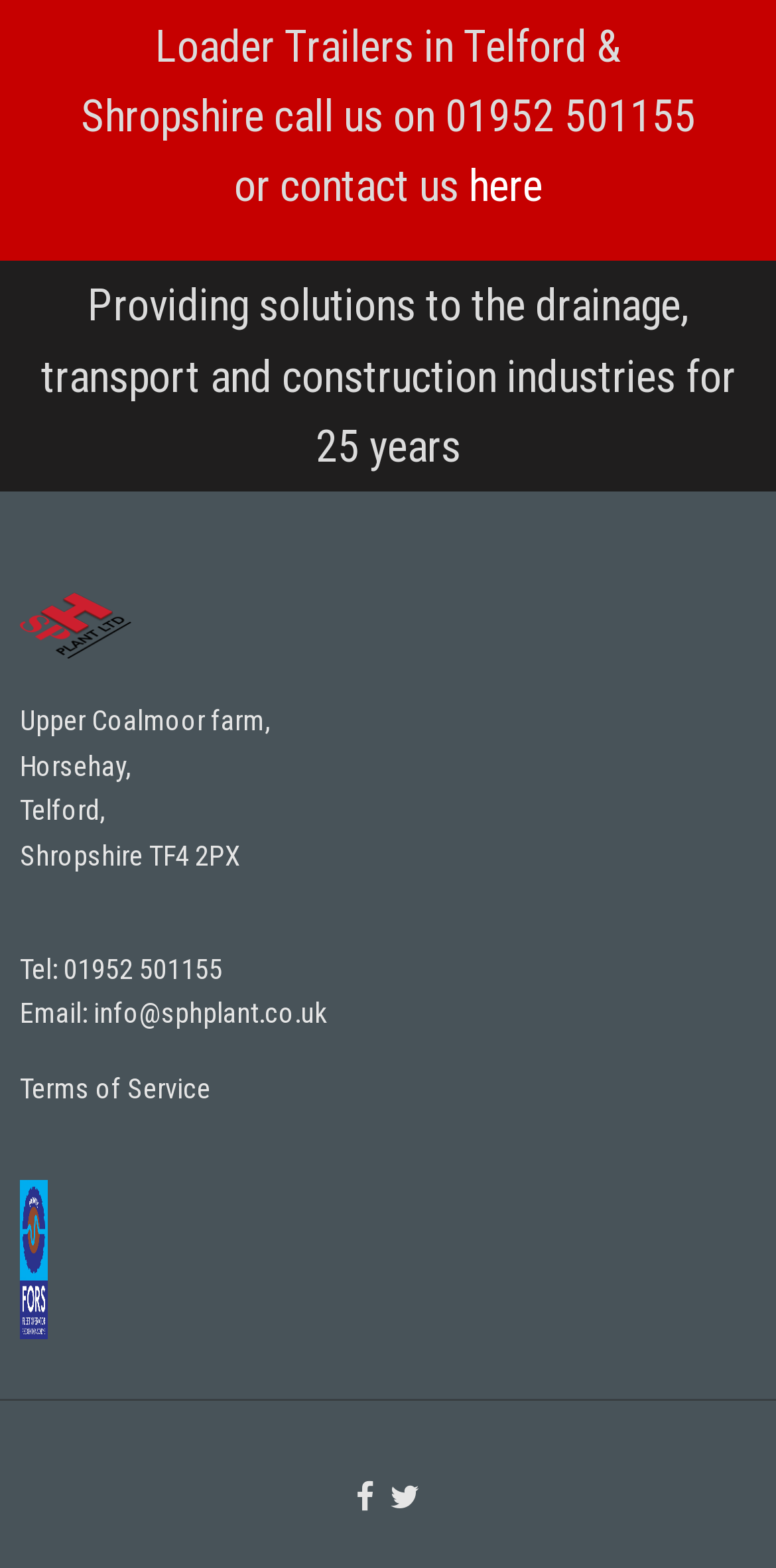Determine the coordinates of the bounding box for the clickable area needed to execute this instruction: "View the FORS Certificate".

[0.026, 0.792, 0.06, 0.812]